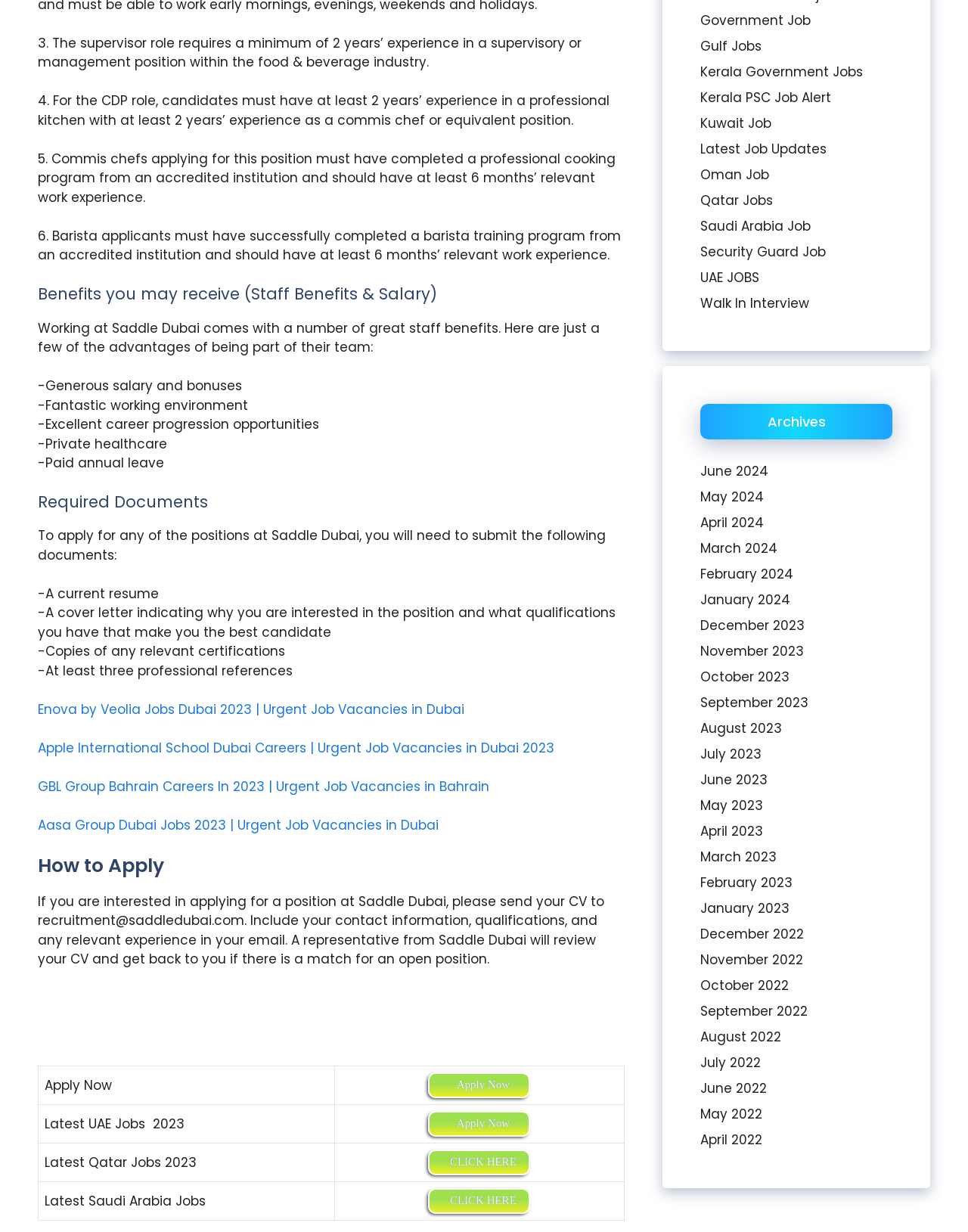Please identify the bounding box coordinates of the clickable region that I should interact with to perform the following instruction: "View latest UAE jobs". The coordinates should be expressed as four float numbers between 0 and 1, i.e., [left, top, right, bottom].

[0.442, 0.902, 0.548, 0.923]